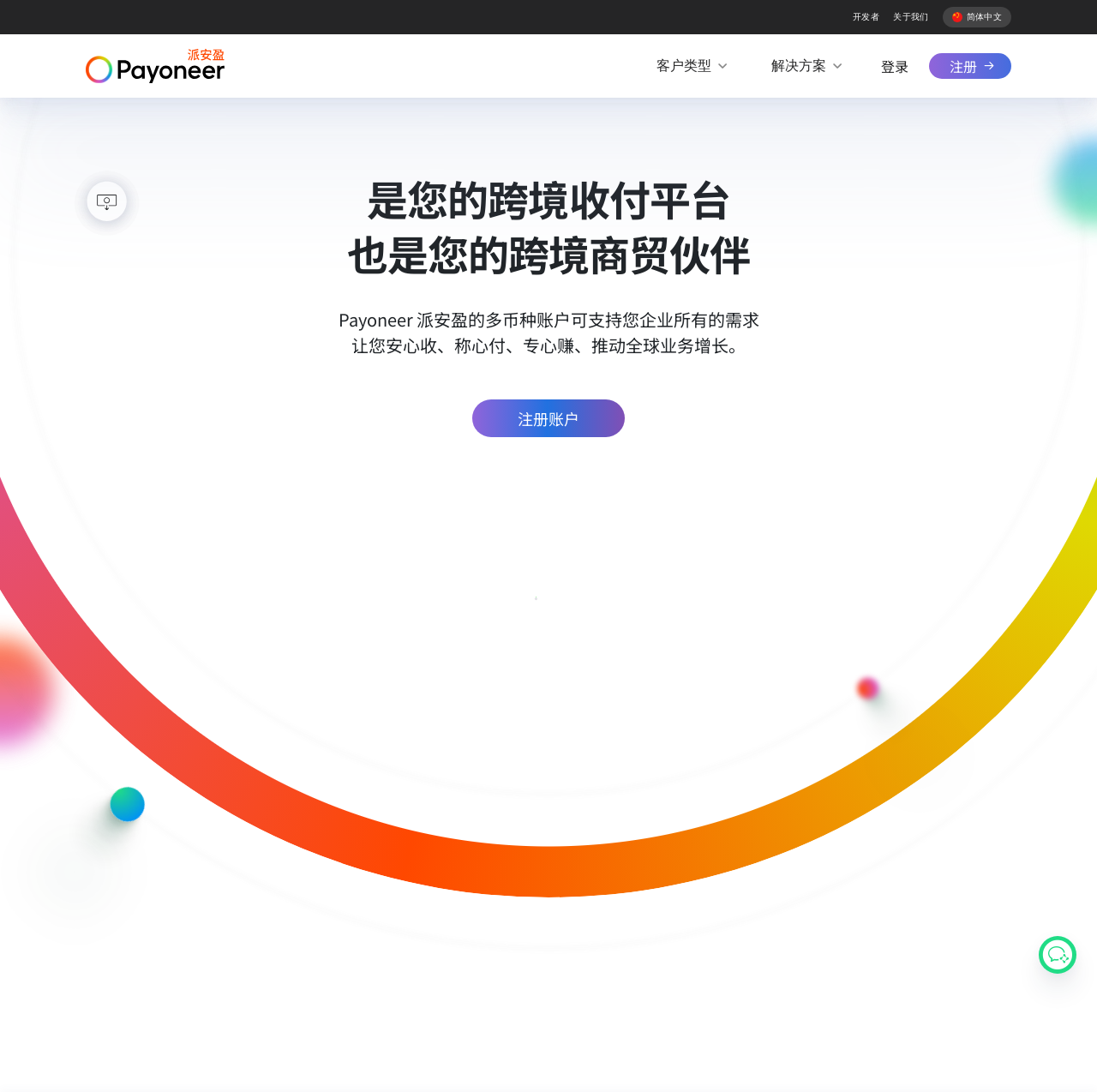Find the bounding box coordinates of the element to click in order to complete the given instruction: "Click the '注册账户' link."

[0.43, 0.366, 0.57, 0.4]